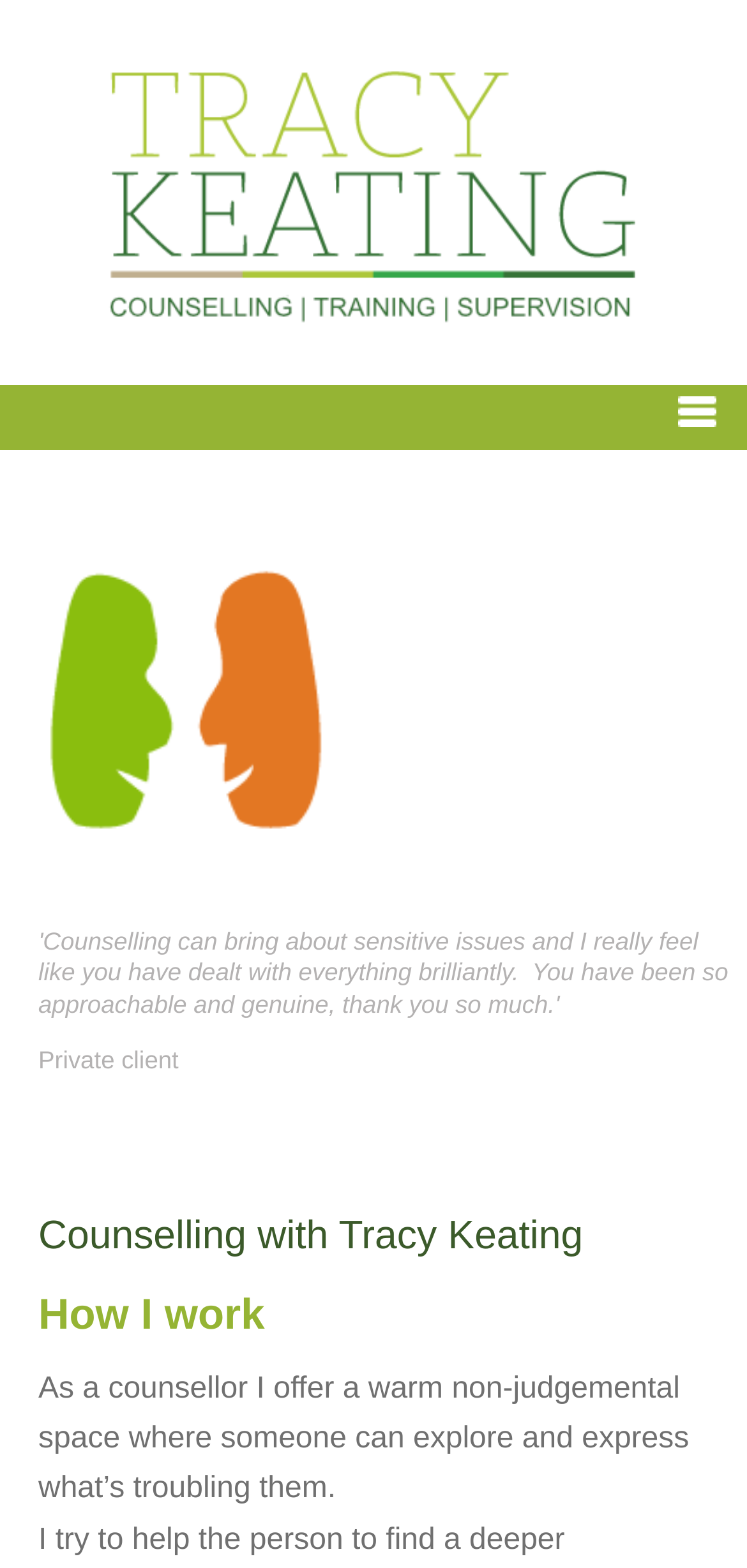Create a detailed description of the webpage's content and layout.

The webpage is about Tracy Keating, a counsellor, and her services. At the top of the page, there is a logo or an image related to Tracy Keating, spanning the entire width of the page. Below the image, there is a link on the left side of the page, which does not have any descriptive text. On the right side of the page, there is a toggle menu link with an accompanying image, also on the right side.

Further down the page, there are two columns of text. The left column has a few lines of empty space, followed by the text "Private client". The right column has a heading "Counselling with Tracy Keating", followed by another heading "How I work". Below these headings, there is a paragraph of text that describes Tracy Keating's counselling approach, stating that she offers a warm and non-judgemental space for clients to express their concerns.